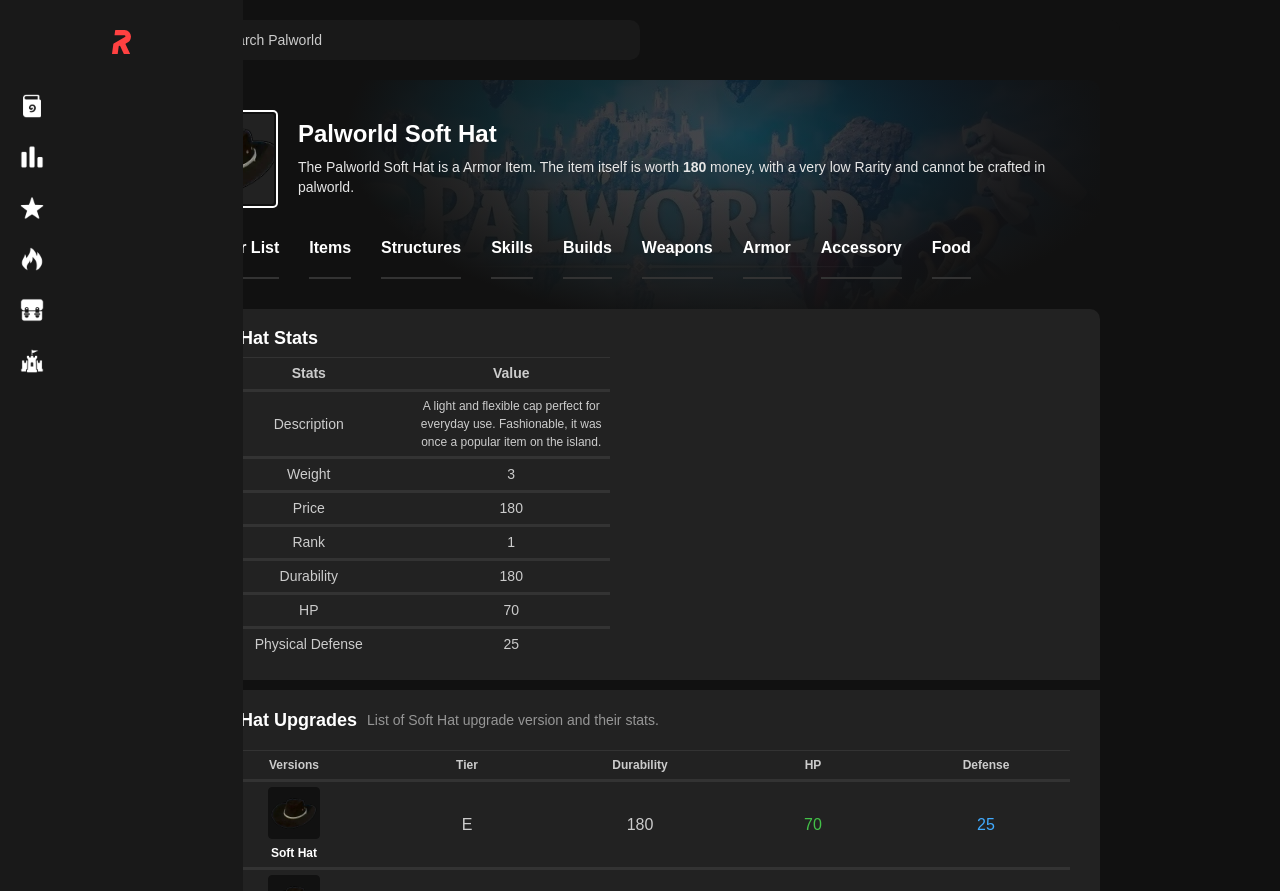Find the bounding box coordinates for the UI element that matches this description: "placeholder="Search Palworld"".

[0.141, 0.022, 0.5, 0.067]